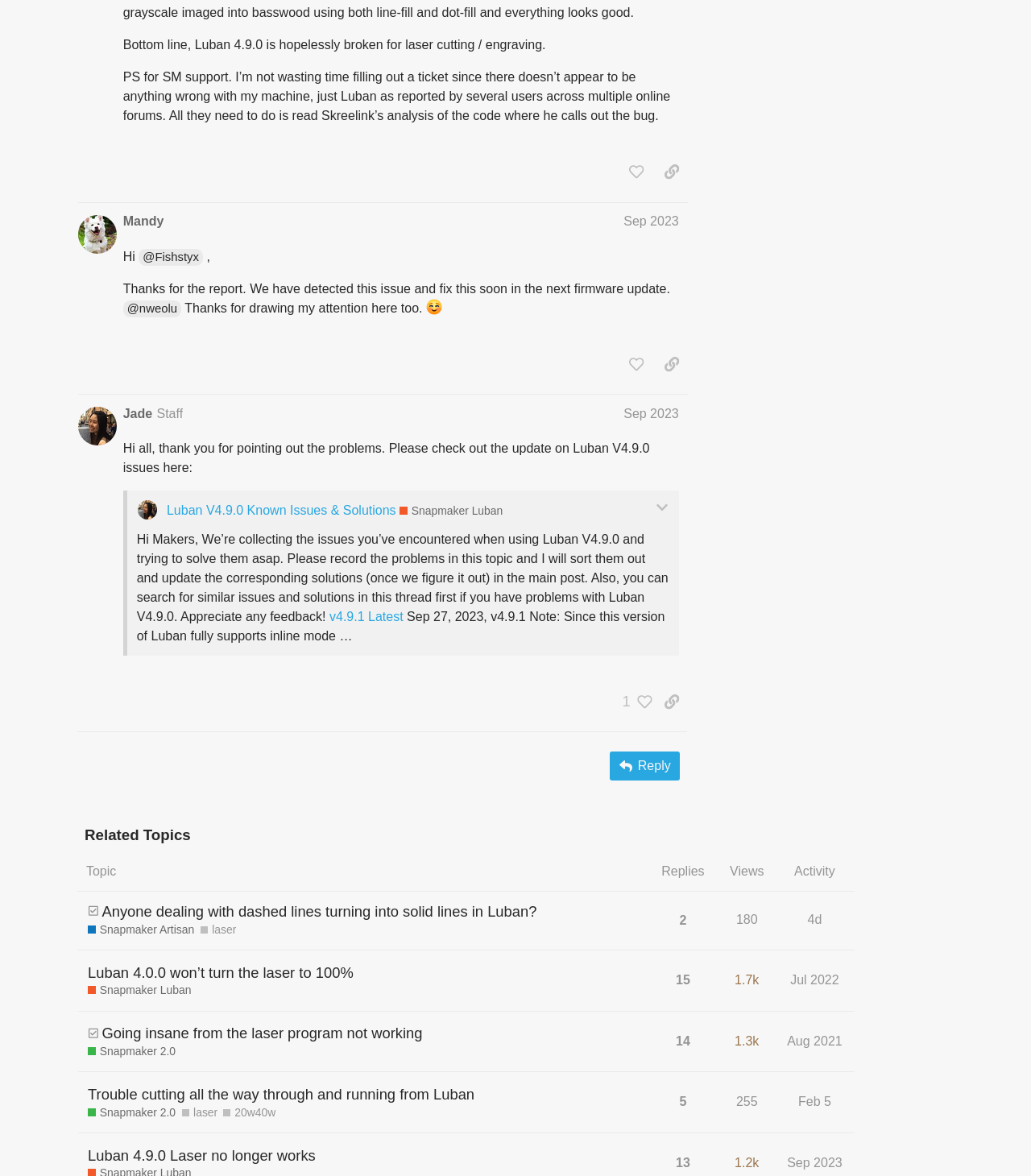Look at the image and give a detailed response to the following question: How many replies does the topic 'Luban 4.0.0 won’t turn the laser to 100%' have?

I found the answer by looking at the gridcell that contains the topic title 'Luban 4.0.0 won’t turn the laser to 100%' and the adjacent gridcell that displays the number of replies, which is 15.